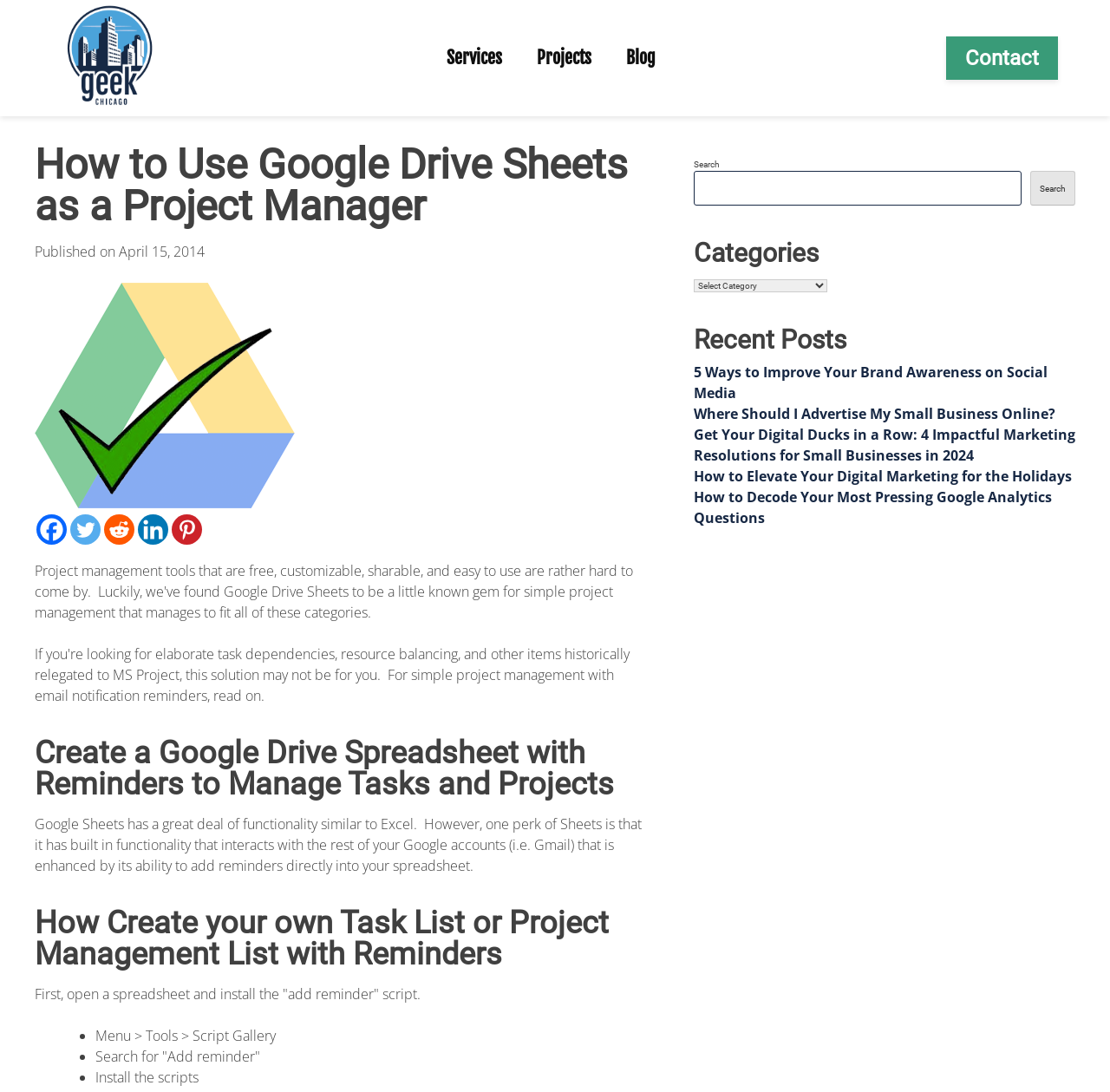Determine the primary headline of the webpage.

How to Use Google Drive Sheets as a Project Manager